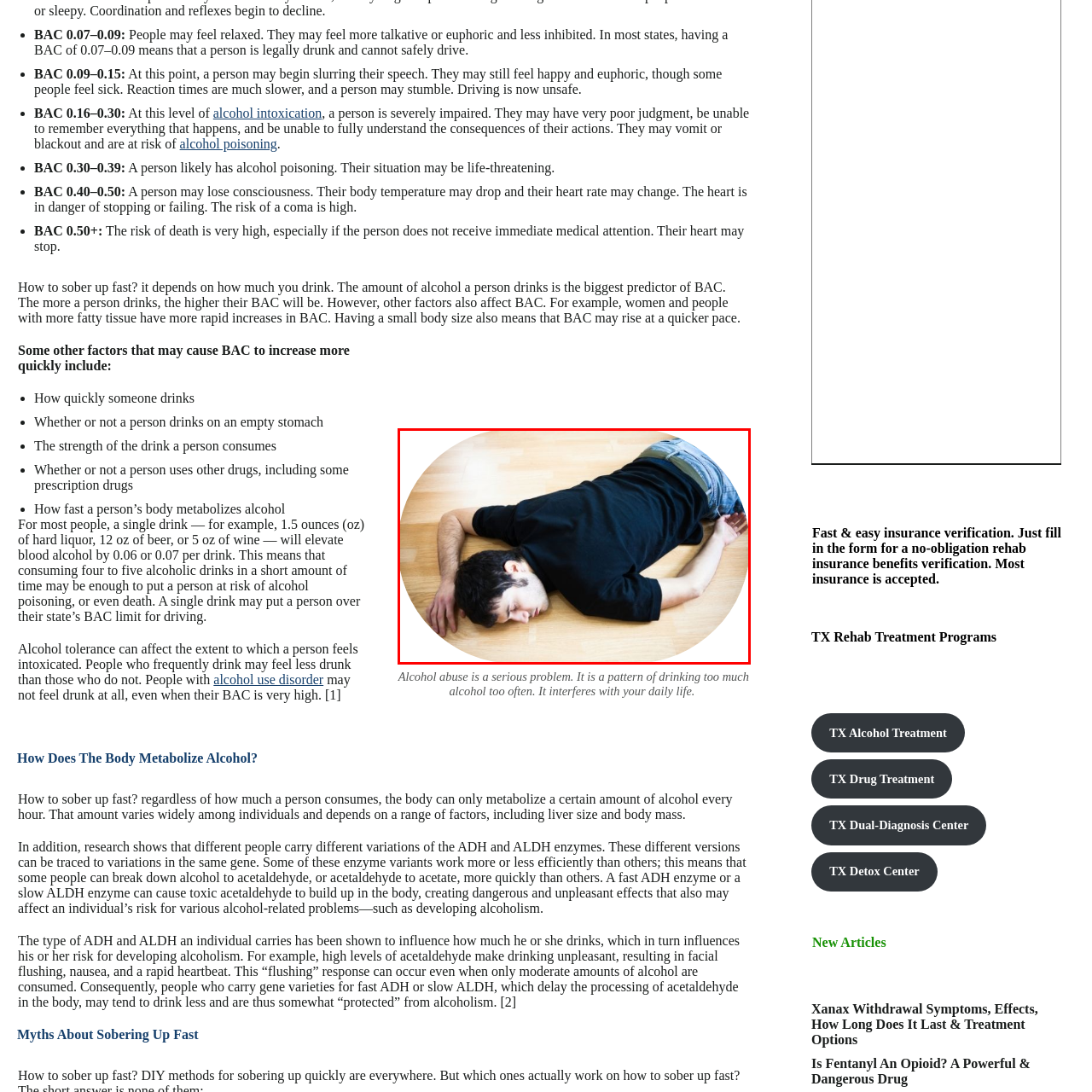Describe in detail the visual content enclosed by the red bounding box.

The image depicts a person lying on the floor in a prone position, suggesting a state of unconsciousness or severe intoxication. This visual serves as a stark reminder of the dangers associated with high blood alcohol concentration (BAC) levels. As highlighted in the accompanying text, elevated BACs can lead to serious impairments, including poor judgment, memory loss, and in extreme cases, alcohol poisoning, which may result in life-threatening situations. The depicted scenario reinforces the importance of responsible drinking and awareness of alcohol's effects on health and safety.